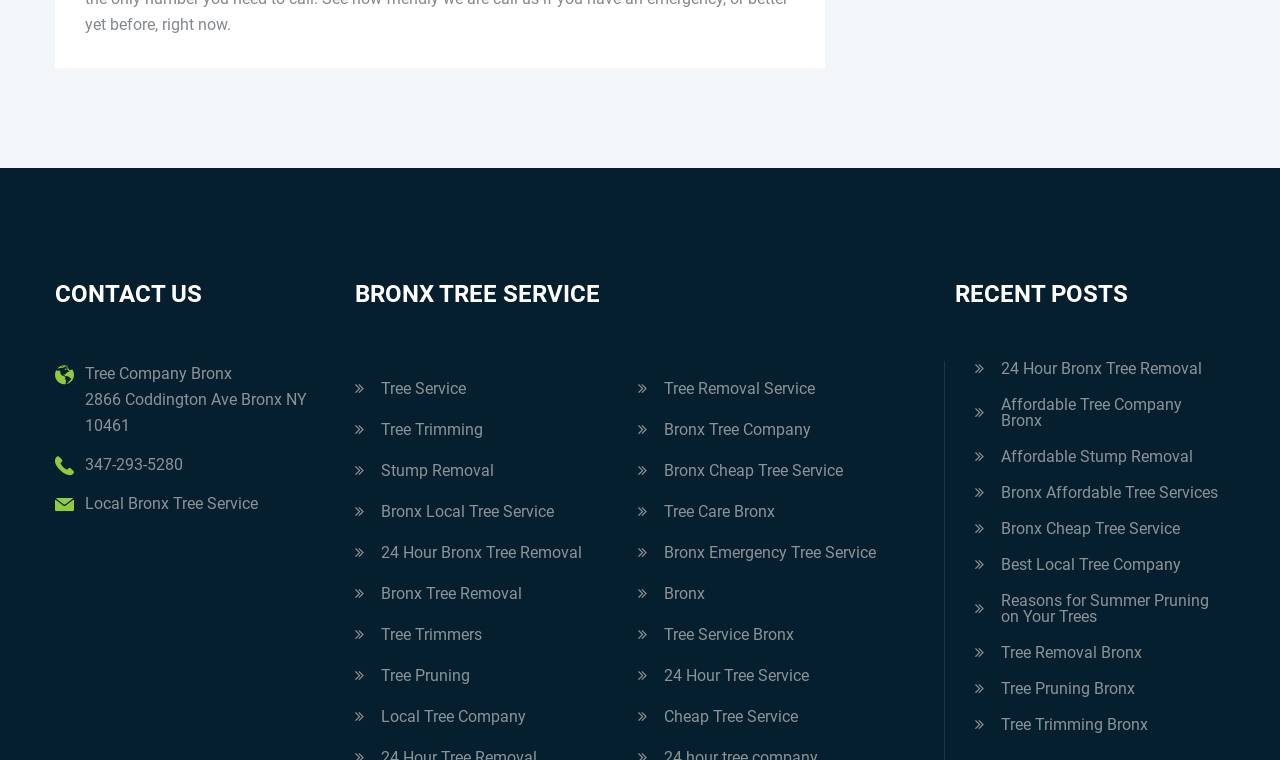Provide the bounding box coordinates of the HTML element this sentence describes: "24 Hour Bronx Tree Removal". The bounding box coordinates consist of four float numbers between 0 and 1, i.e., [left, top, right, bottom].

[0.277, 0.717, 0.492, 0.738]